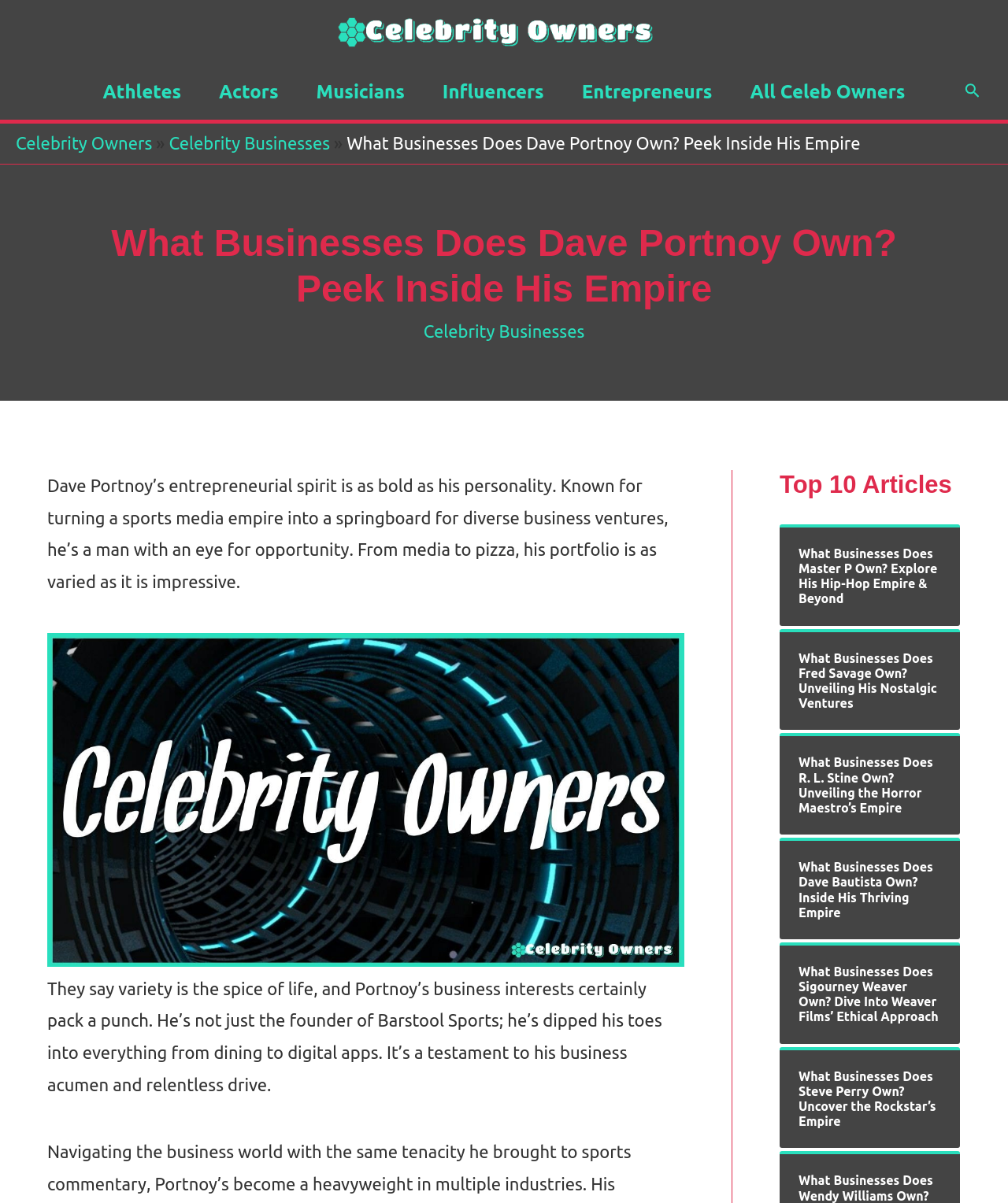What is the name of the digital app mentioned on the webpage?
Using the visual information, respond with a single word or phrase.

One Bite